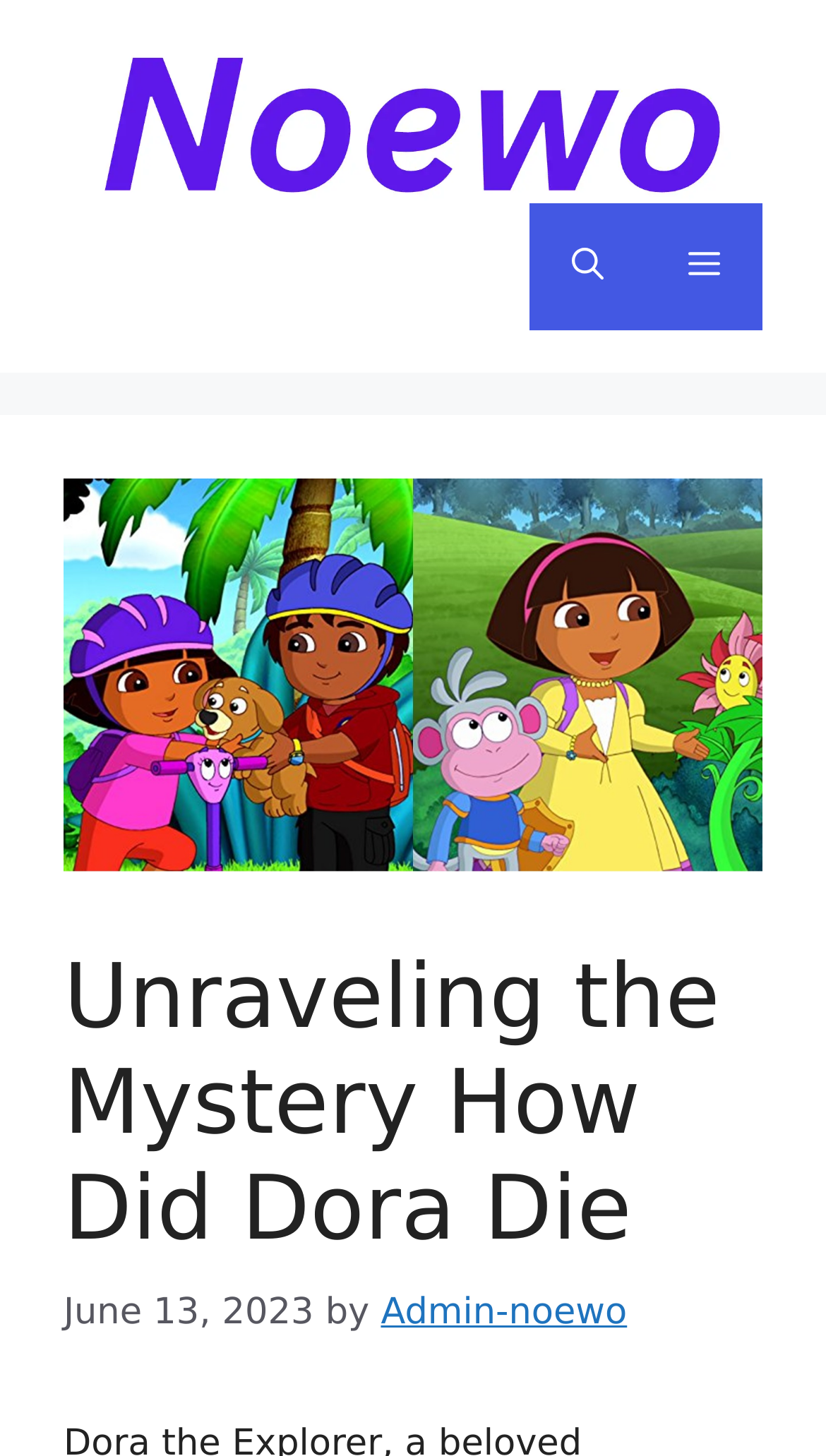Find and generate the main title of the webpage.

Unraveling the Mystery How Did Dora Die